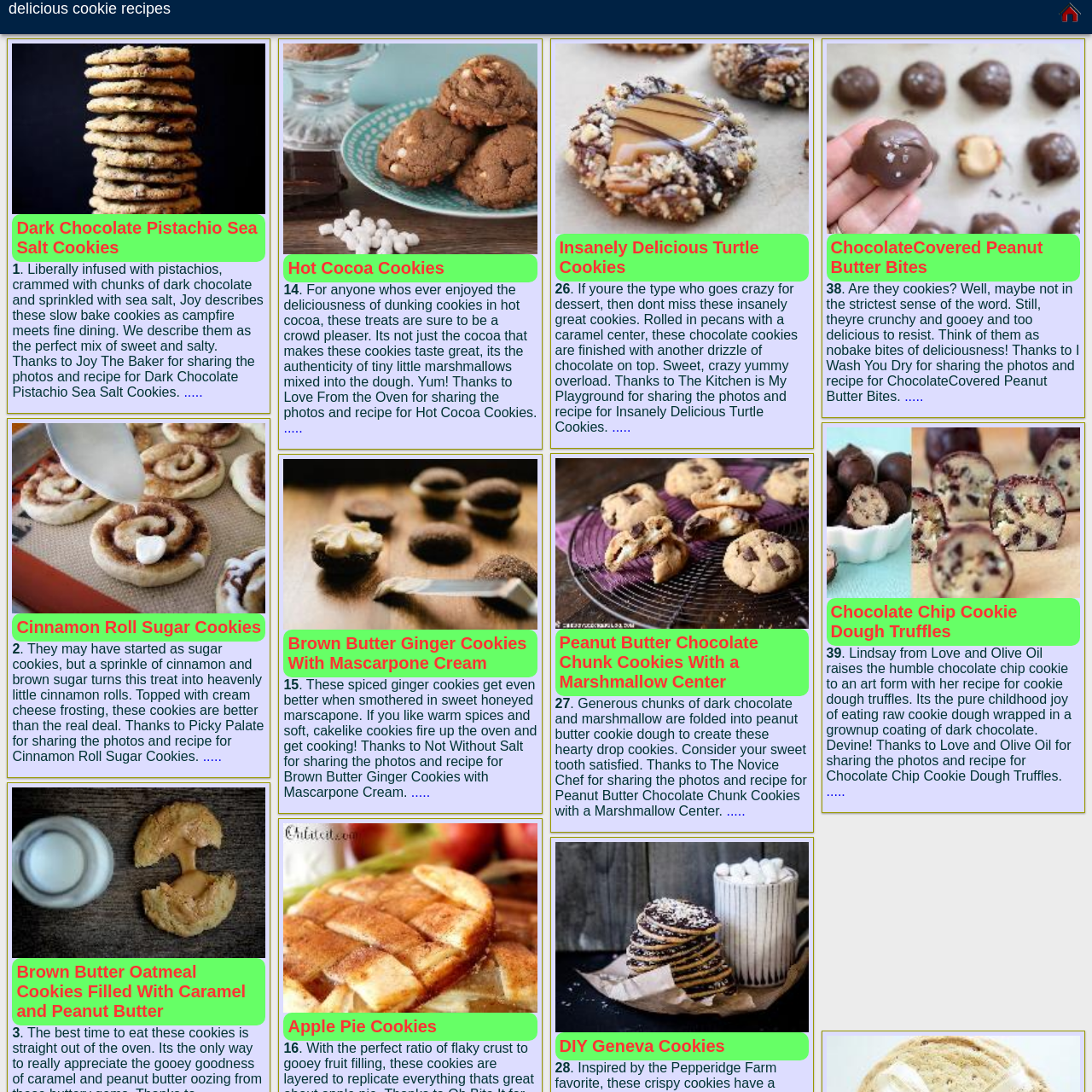What is the flavor profile of the cookies?
Observe the image within the red bounding box and formulate a detailed response using the visual elements present.

The caption describes the cookies as having a 'perfect balance of sweet and salty flavors', implying that the cookies have a combination of sweet and salty flavors.